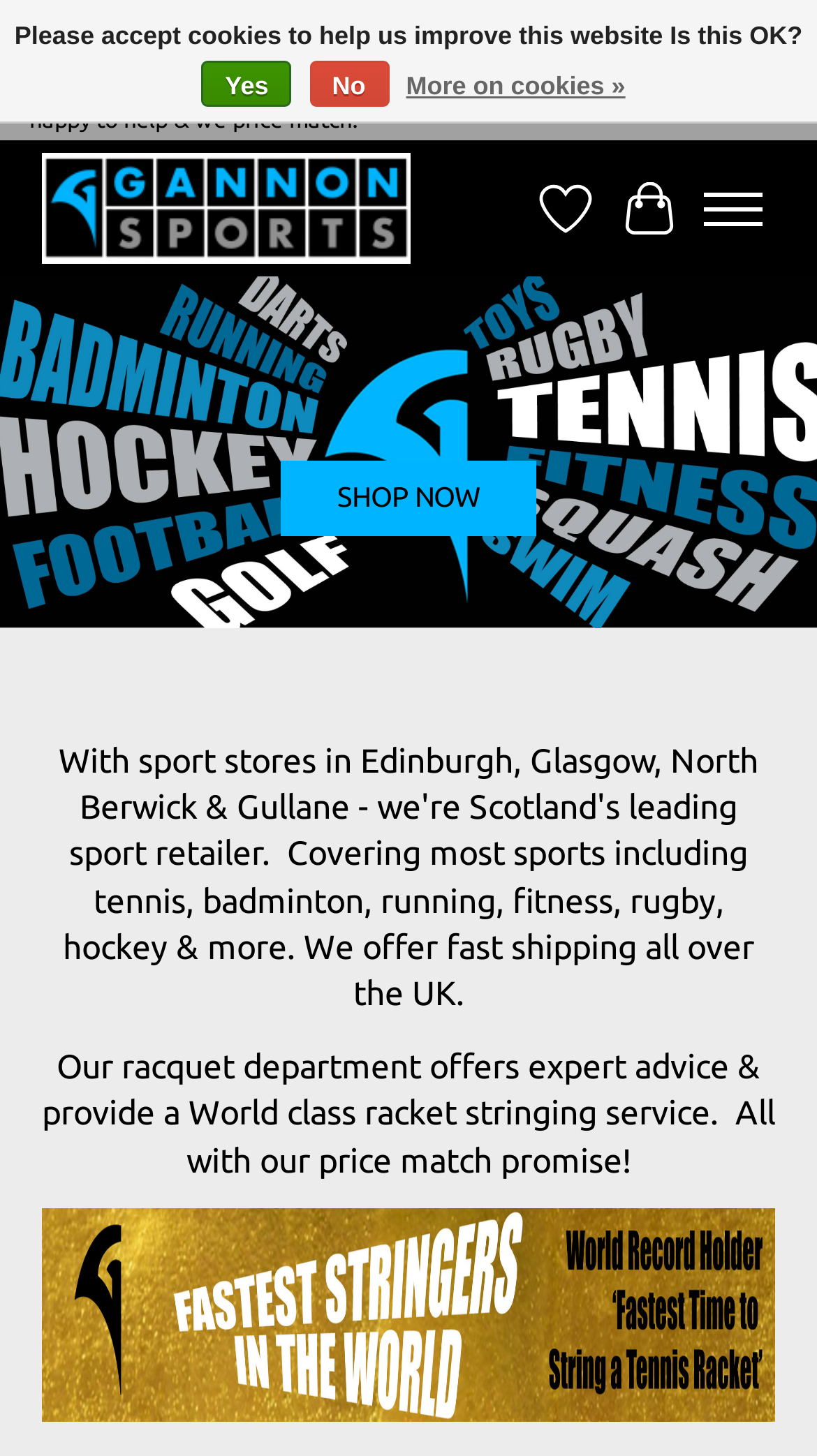Look at the image and answer the question in detail:
What is the unique selling point of Gannon Sports' racquet department?

According to the webpage, the racquet department of Gannon Sports offers a price match promise, which sets them apart from other sports shops and provides an added value to their customers.